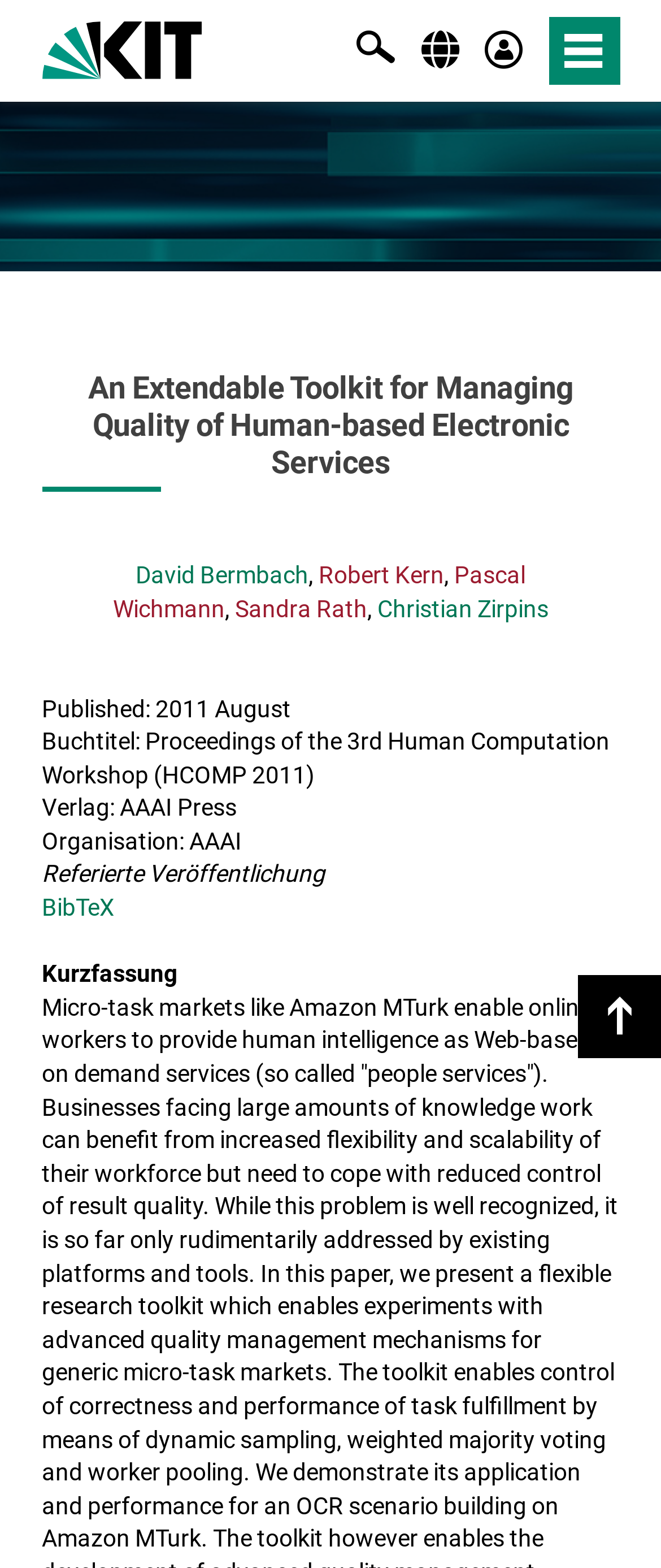Answer the following query concisely with a single word or phrase:
What is the publication year?

2011